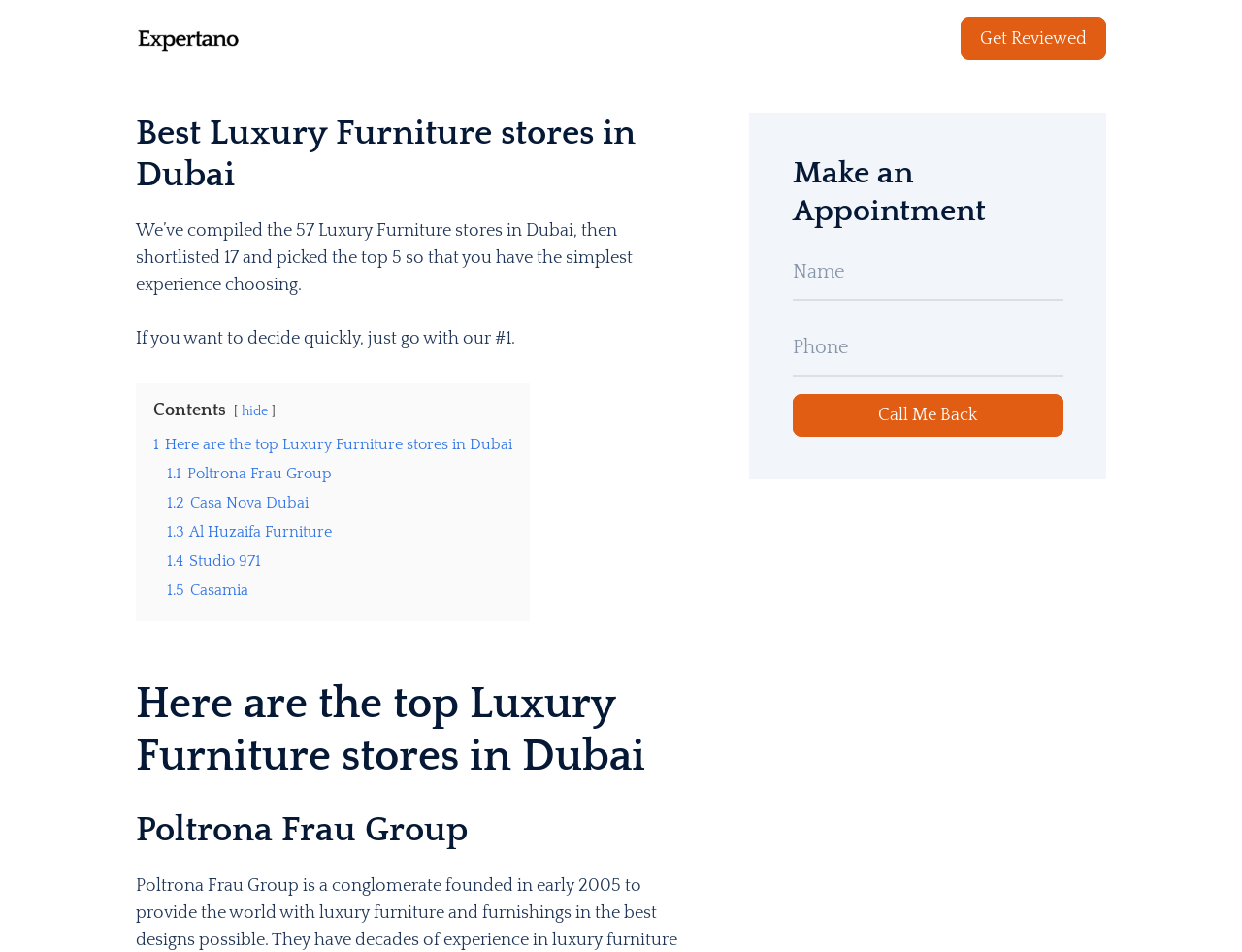Bounding box coordinates should be in the format (top-left x, top-left y, bottom-right x, bottom-right y) and all values should be floating point numbers between 0 and 1. Determine the bounding box coordinate for the UI element described as: aria-label="Phone" name="us_form_1_text_2" placeholder="Phone"

[0.638, 0.335, 0.856, 0.396]